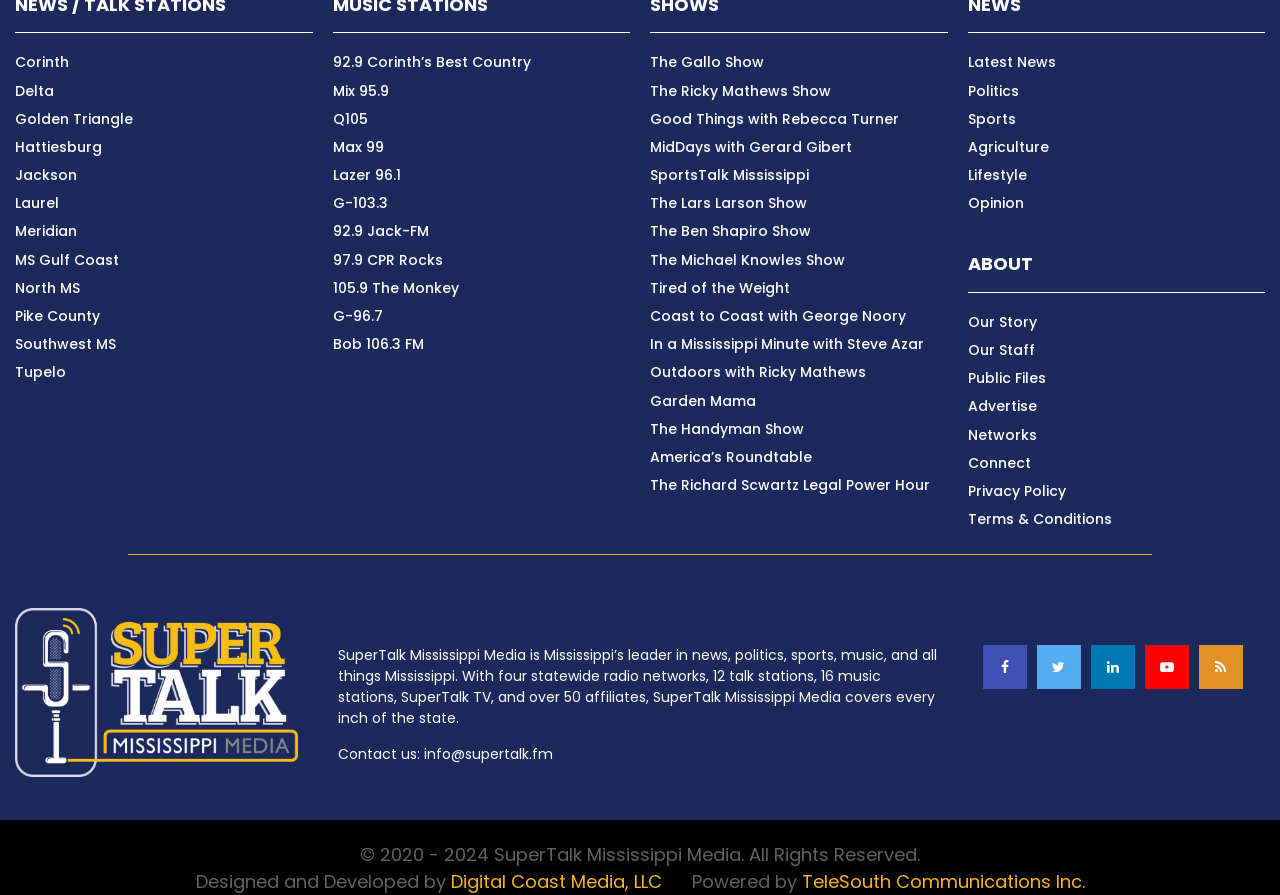Look at the image and write a detailed answer to the question: 
What type of content is available on this website?

The website provides various types of content, including news, politics, sports, and music, as indicated by the links 'Latest News', 'Politics', 'Sports', and 'Music' on the webpage.